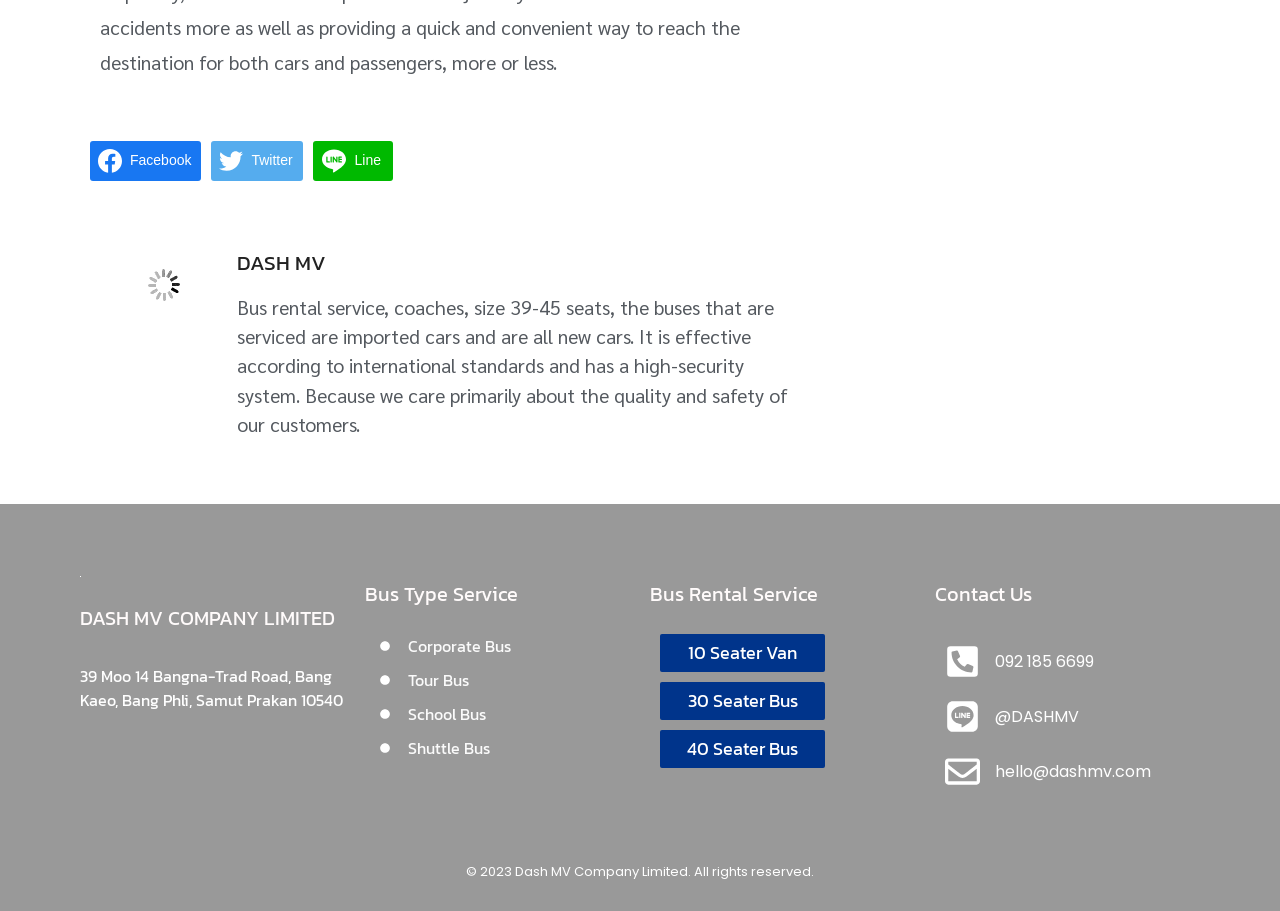What is the address of DASH MV Company Limited?
Using the screenshot, give a one-word or short phrase answer.

39 Moo 14 Bangna-Trad Road